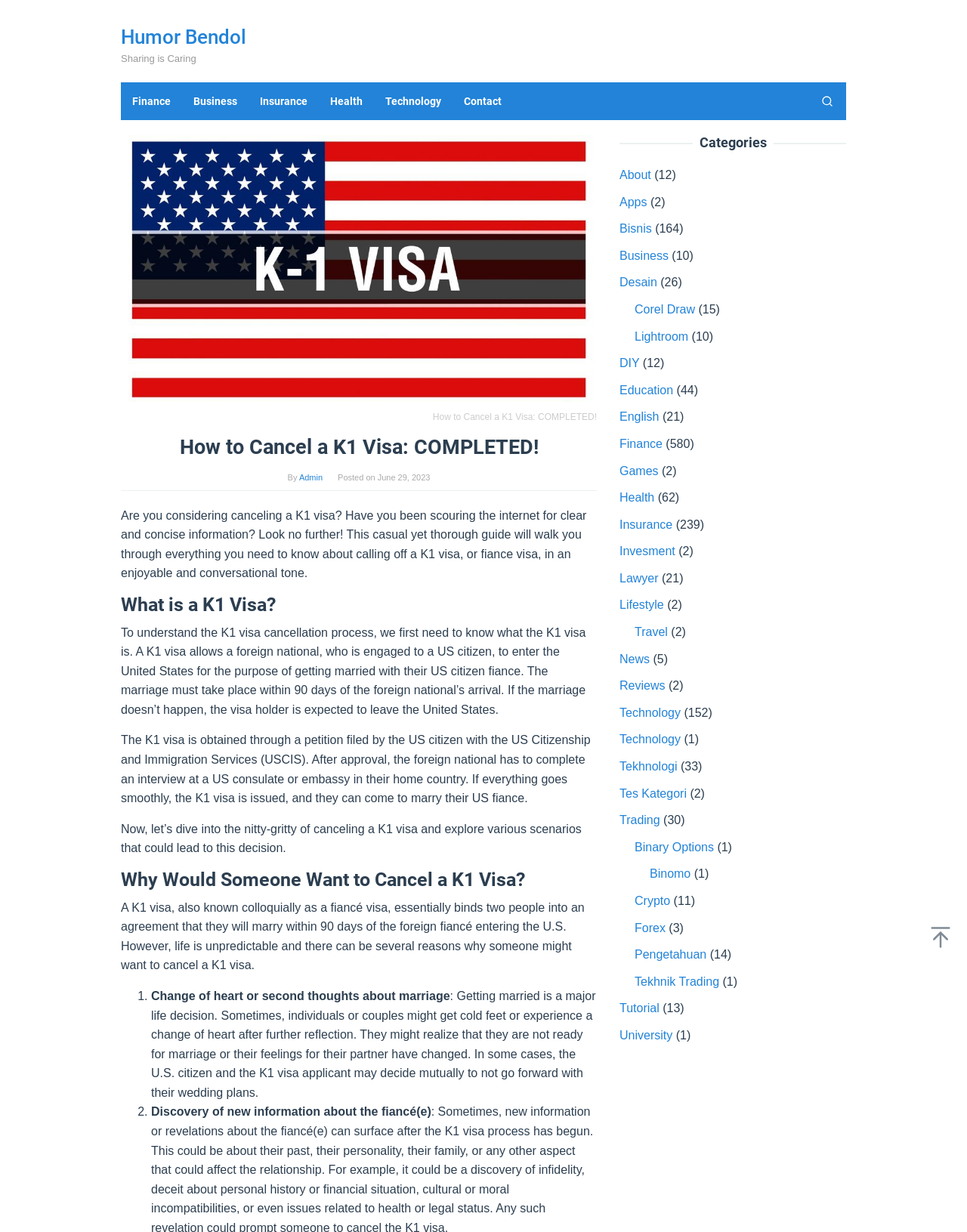Who is the author of the article on canceling a K1 visa?
Kindly offer a detailed explanation using the data available in the image.

The webpage credits the author of the article as 'Admin', which is mentioned in the section 'How to Cancel a K1 Visa: COMPLETED!'.